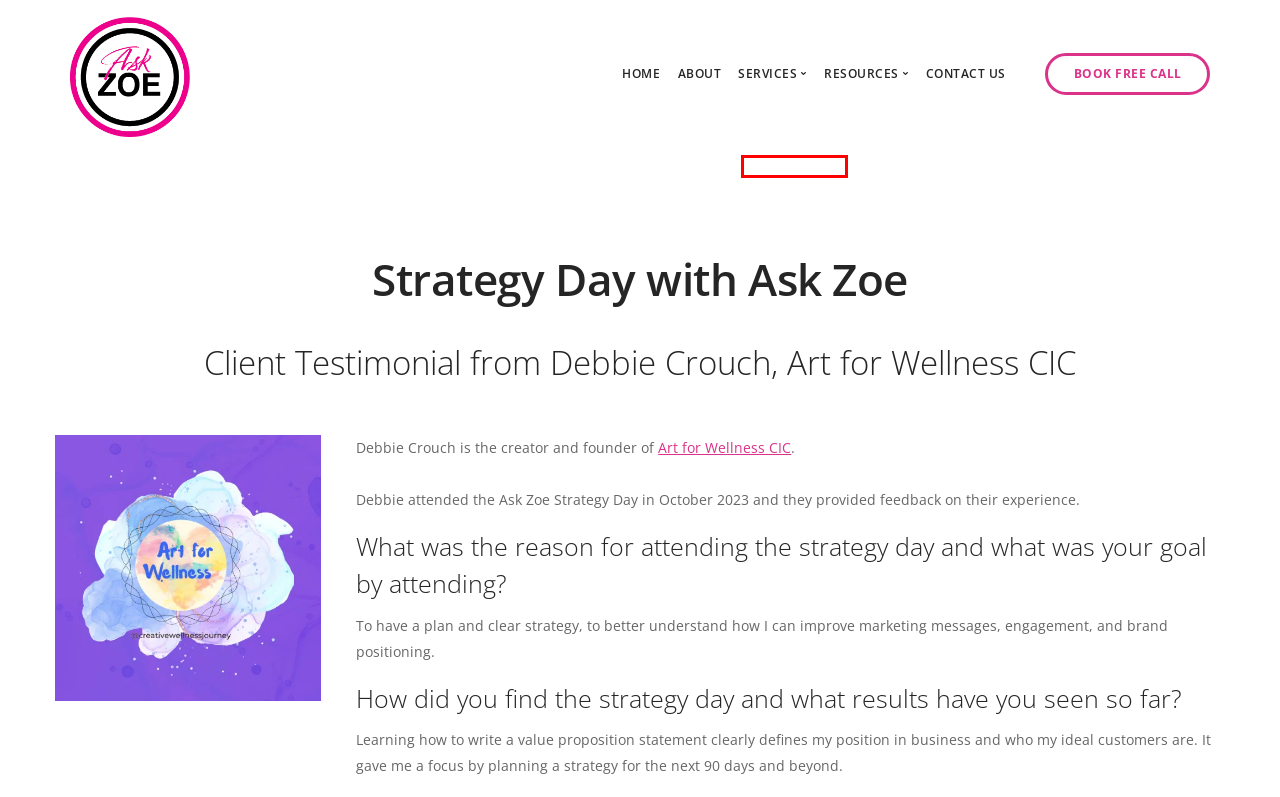You are given a screenshot of a webpage within which there is a red rectangle bounding box. Please choose the best webpage description that matches the new webpage after clicking the selected element in the bounding box. Here are the options:
A. Group Consultancy - Ask Zoe
B. Services - Ask Zoe
C. Contact Ask Zoe - Ask Zoe
D. 1:1 Consultancy - Ask Zoe
E. Blog - Ask Zoe
F. The Hub - Ask Zoe
G. Transform with Creative Wellness | Memberships, Shop, Support
H. Home Page - Ask Zoe

D